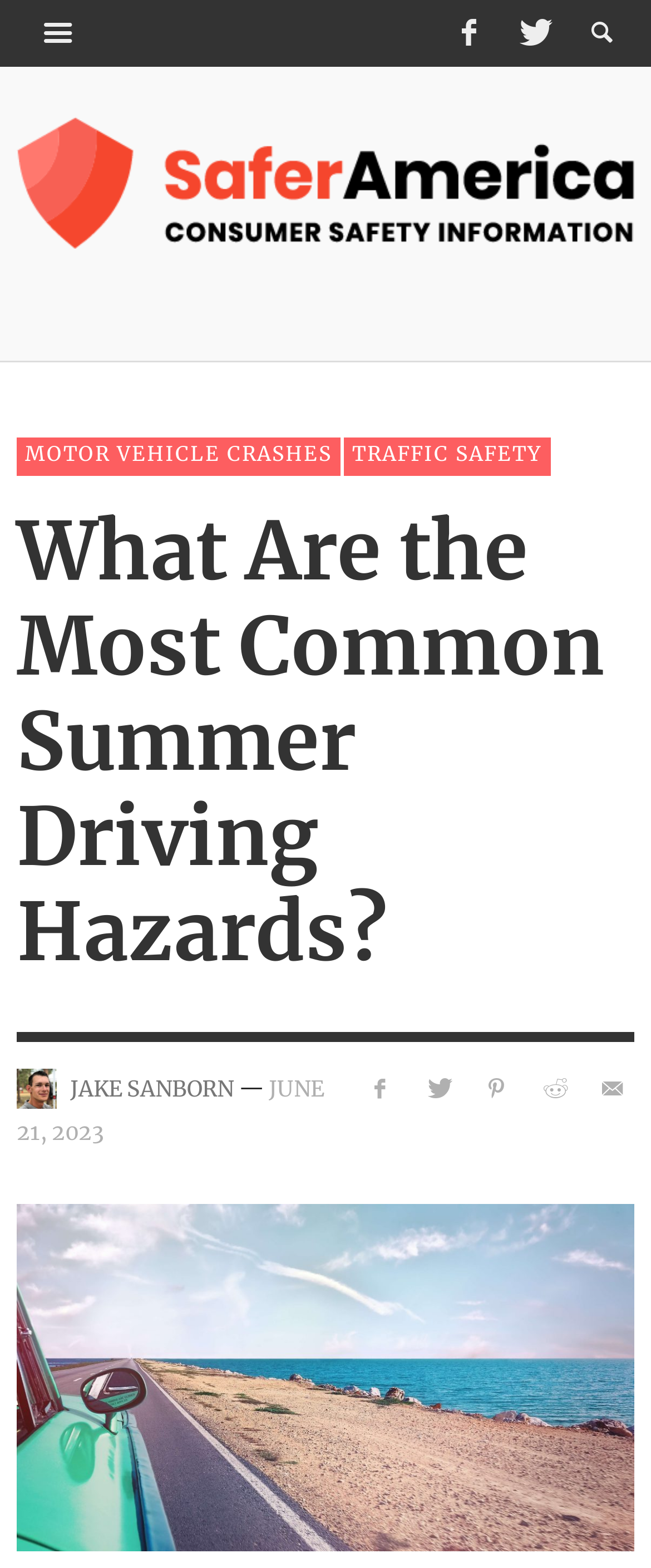What is the date of the article?
Answer the question in as much detail as possible.

I determined the date by looking at the link element with the text 'JUNE 21, 2023' which is likely to be the date the article was published.